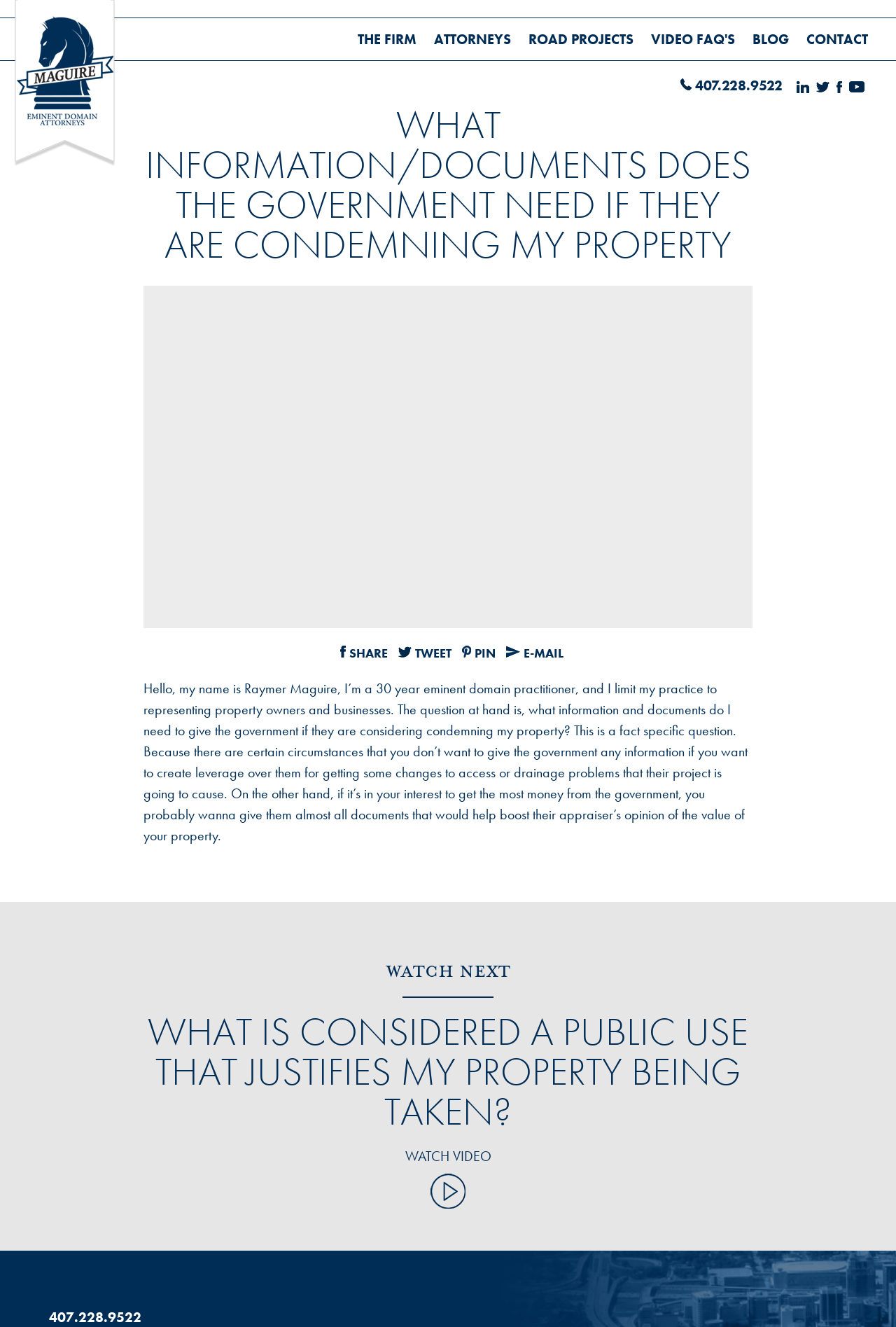Locate the bounding box coordinates of the element to click to perform the following action: 'Watch the video'. The coordinates should be given as four float values between 0 and 1, in the form of [left, top, right, bottom].

[0.16, 0.864, 0.84, 0.903]